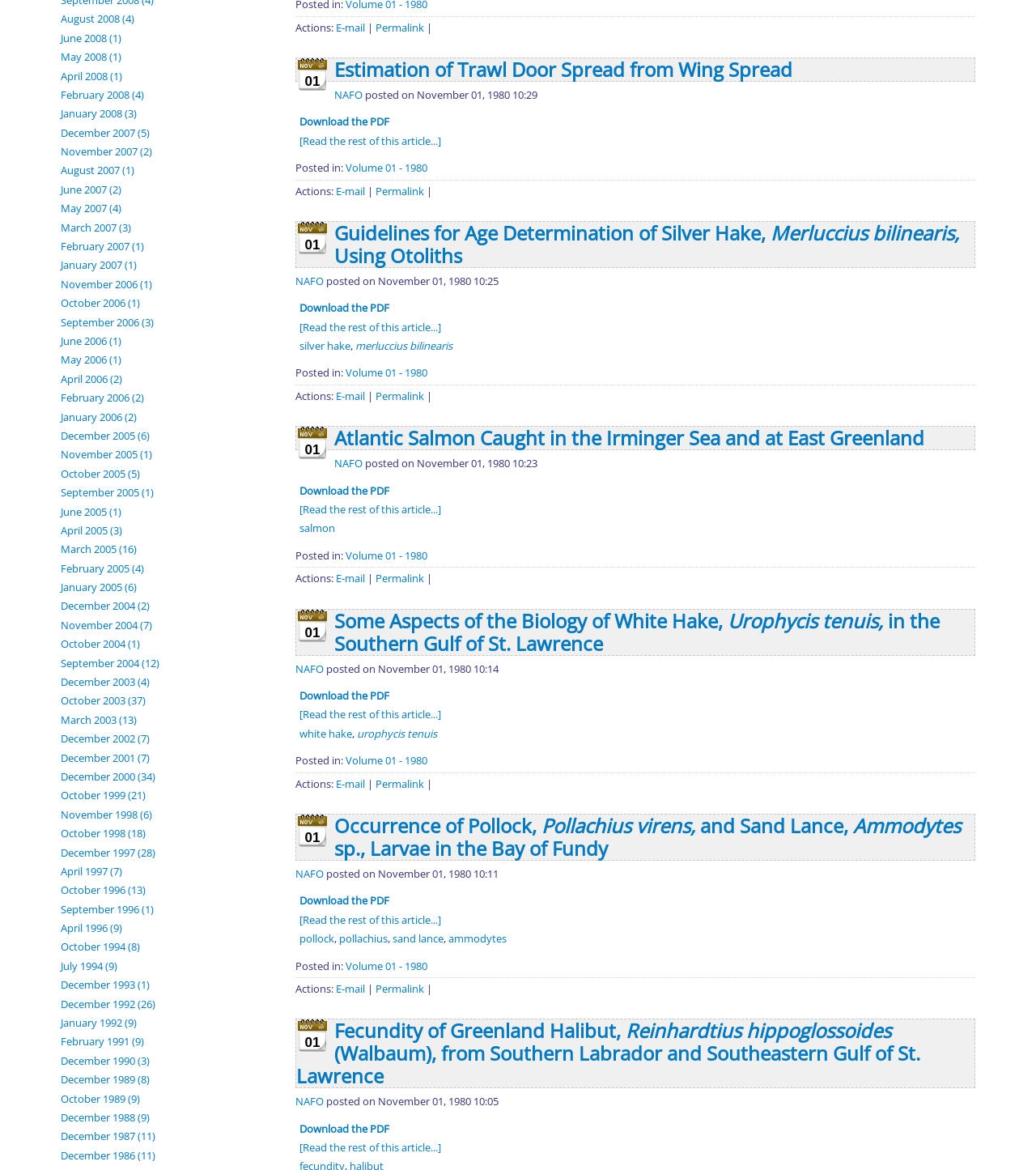What is the earliest month listed?
Using the visual information from the image, give a one-word or short-phrase answer.

December 2005